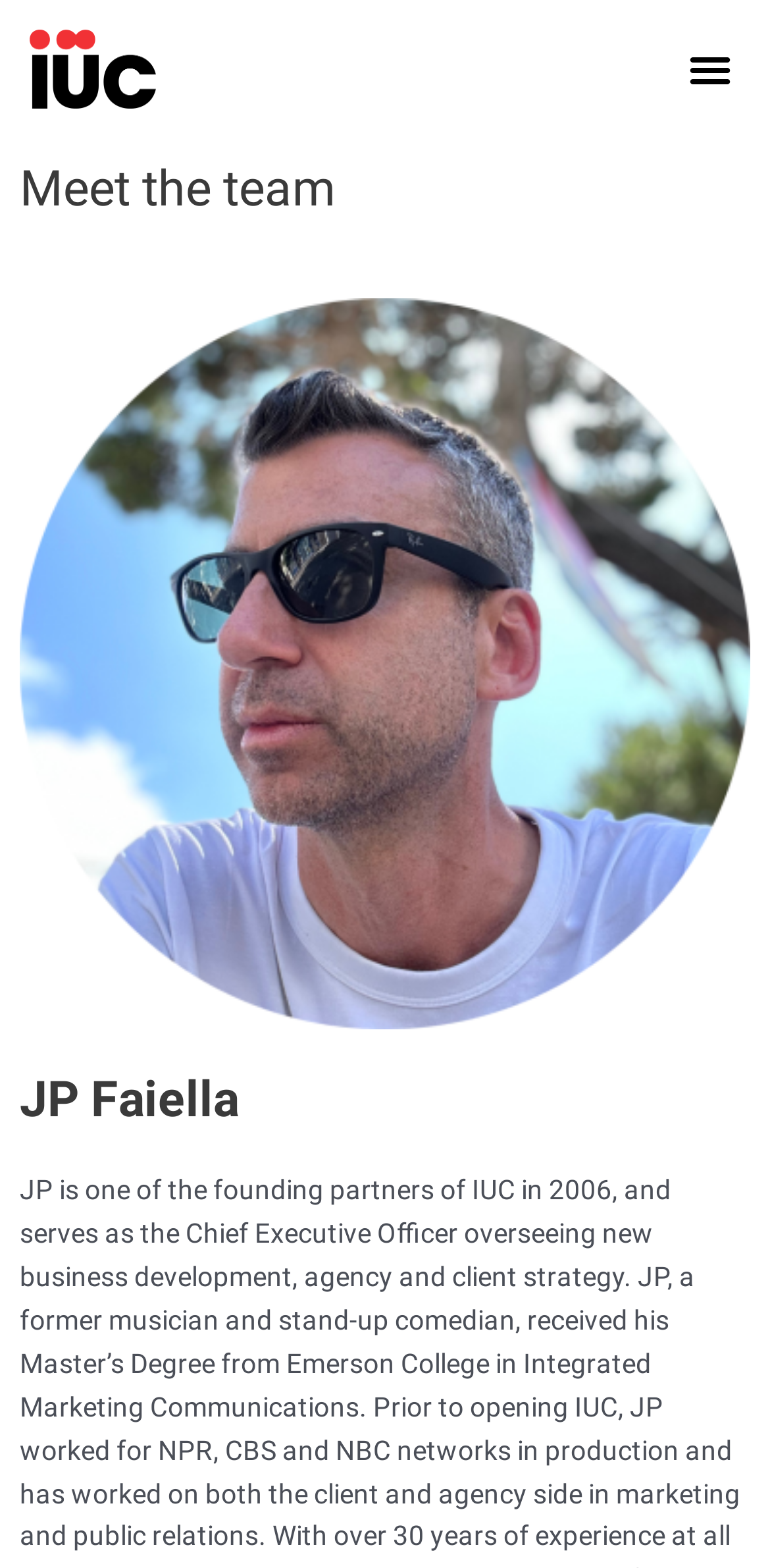Based on the element description, predict the bounding box coordinates (top-left x, top-left y, bottom-right x, bottom-right y) for the UI element in the screenshot: Zpět na seznam

None